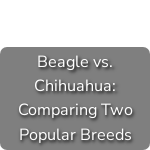Generate an elaborate description of what you see in the image.

The image titled "Beagle vs. Chihuahua: Comparing Two Popular Breeds" features text in a modern, eye-catching design, likely intended to introduce content that explores the characteristics, behaviors, and differences between Beagles and Chihuahuas. This comparison aims to inform potential pet owners or dog enthusiasts about these two distinct breeds, helping them decide which dog may be the best fit for their lifestyle. The image is positioned within a section that likely links to related articles, highlighting the ongoing interest in understanding various dog breeds and their unique traits.